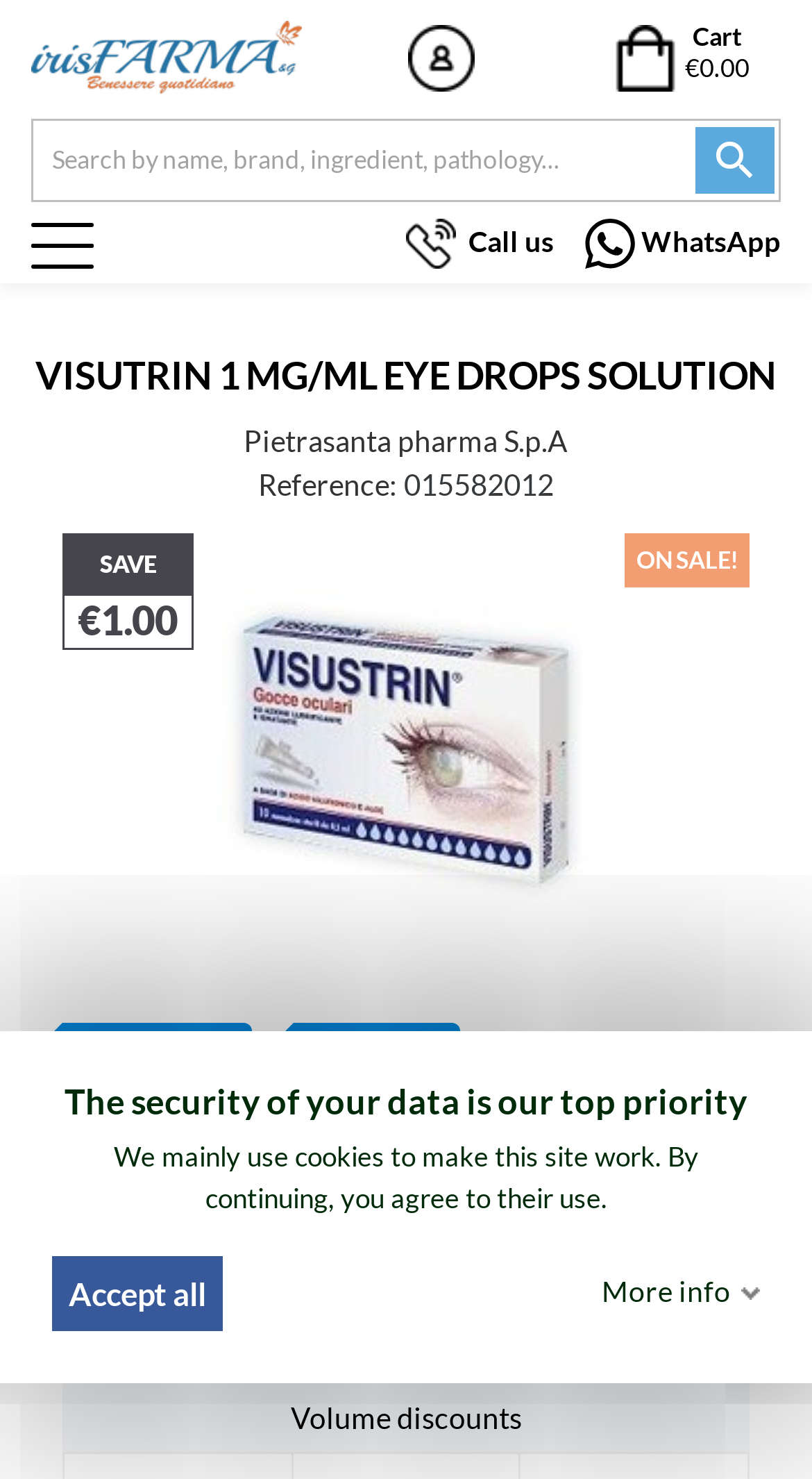Please provide a one-word or phrase answer to the question: 
What is the price of the eye drops?

€7.20